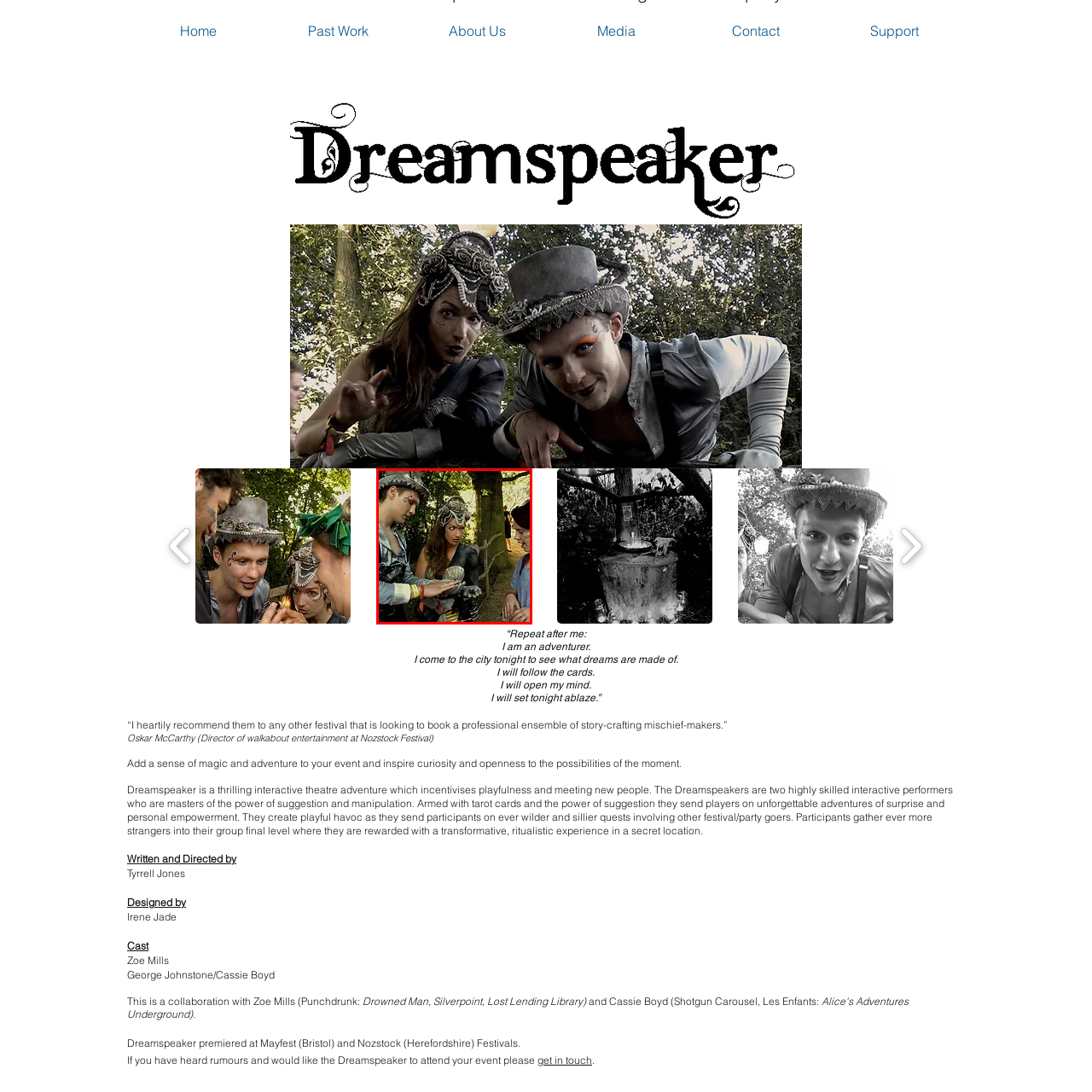Please provide a thorough description of the image inside the red frame.

In this vibrant scene captured at a festival, three individuals engage in an interactive moment that showcases the theme of adventure and storytelling. On the left, a male performer, dressed in a striking silver costume adorned with a shark-themed headpiece, gestures animatedly as he interacts with a participant. His expression conveys enthusiasm and intrigue, drawing the onlooker into the experience.

Adjacent to him, a female performer stands out with intricate face paint and a dramatic outfit featuring metallic accents. Her expression is one of curiosity and concentration as she watches the participant closely, enhancing the sense of mystery and engagement in the interaction.

The third figure, a participant, displays a look of intrigue and interest, emphasizing a connection with the performers. Dressed in a casual blue outfit, she appears captivated by the unfolding moment, embodying the spirit of exploration that the event promotes.

The backdrop of trees and soft natural light creates a whimsical atmosphere, contributing to the overall enchanting quality of the interactive theatre experience. This tableau effectively highlights the creativity and immersive nature of the Dreamspeaker performance, emphasizing playfulness and the joy of meeting new people.